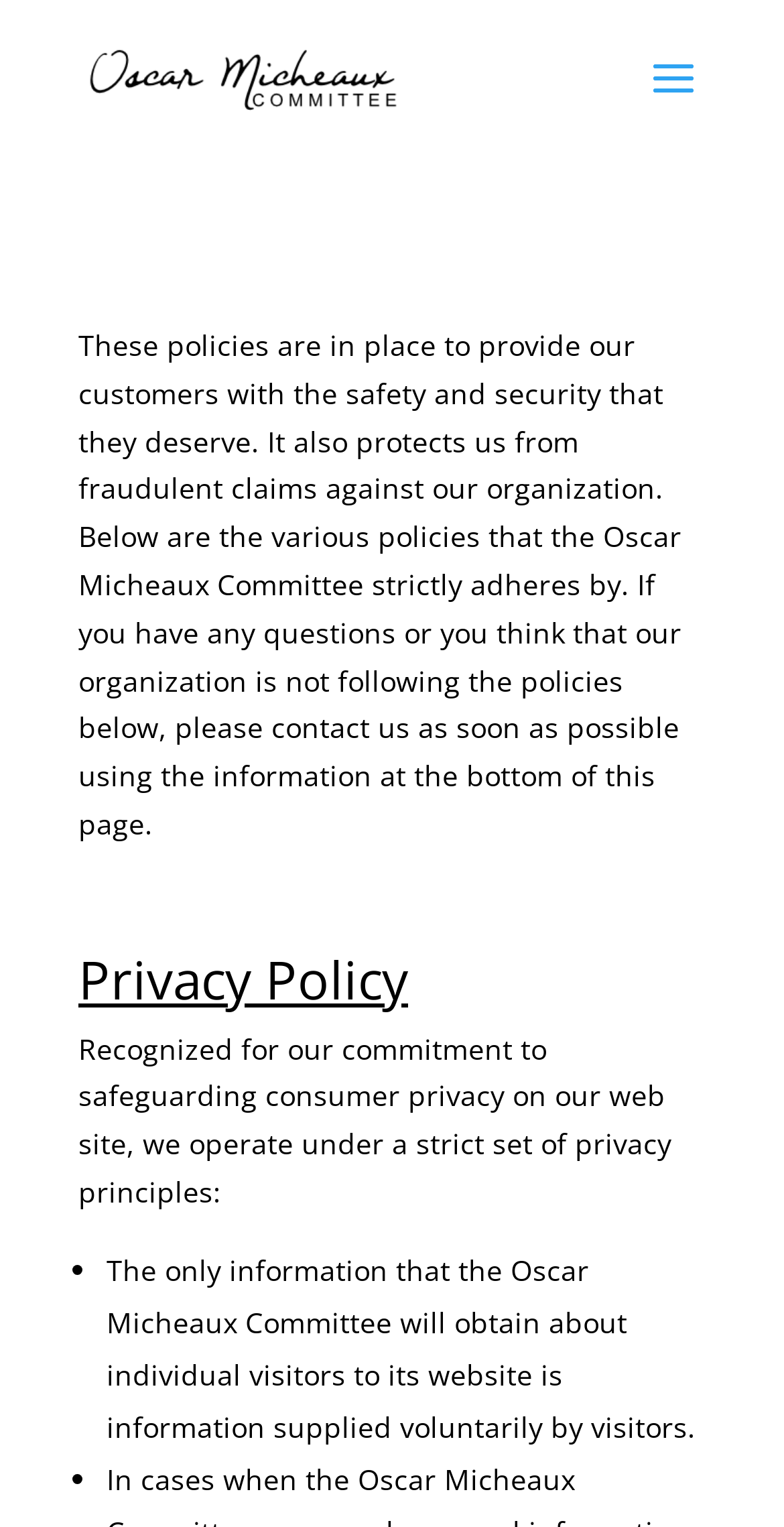Illustrate the webpage's structure and main components comprehensively.

The webpage is about the policies of the Oscar Micheaux Committee. At the top, there is a link to the committee's main page, accompanied by an image with the same name. Below this, there is a paragraph of text that explains the purpose of the policies, which is to provide safety and security to customers and protect the organization from fraudulent claims.

Further down, there is a section dedicated to the Privacy Policy, marked by a heading. This section outlines the principles that the committee operates under to safeguard consumer privacy on its website. The principles are listed in bullet points, with the first point stating that the committee only obtains information about individual visitors that is voluntarily supplied by the visitors themselves.